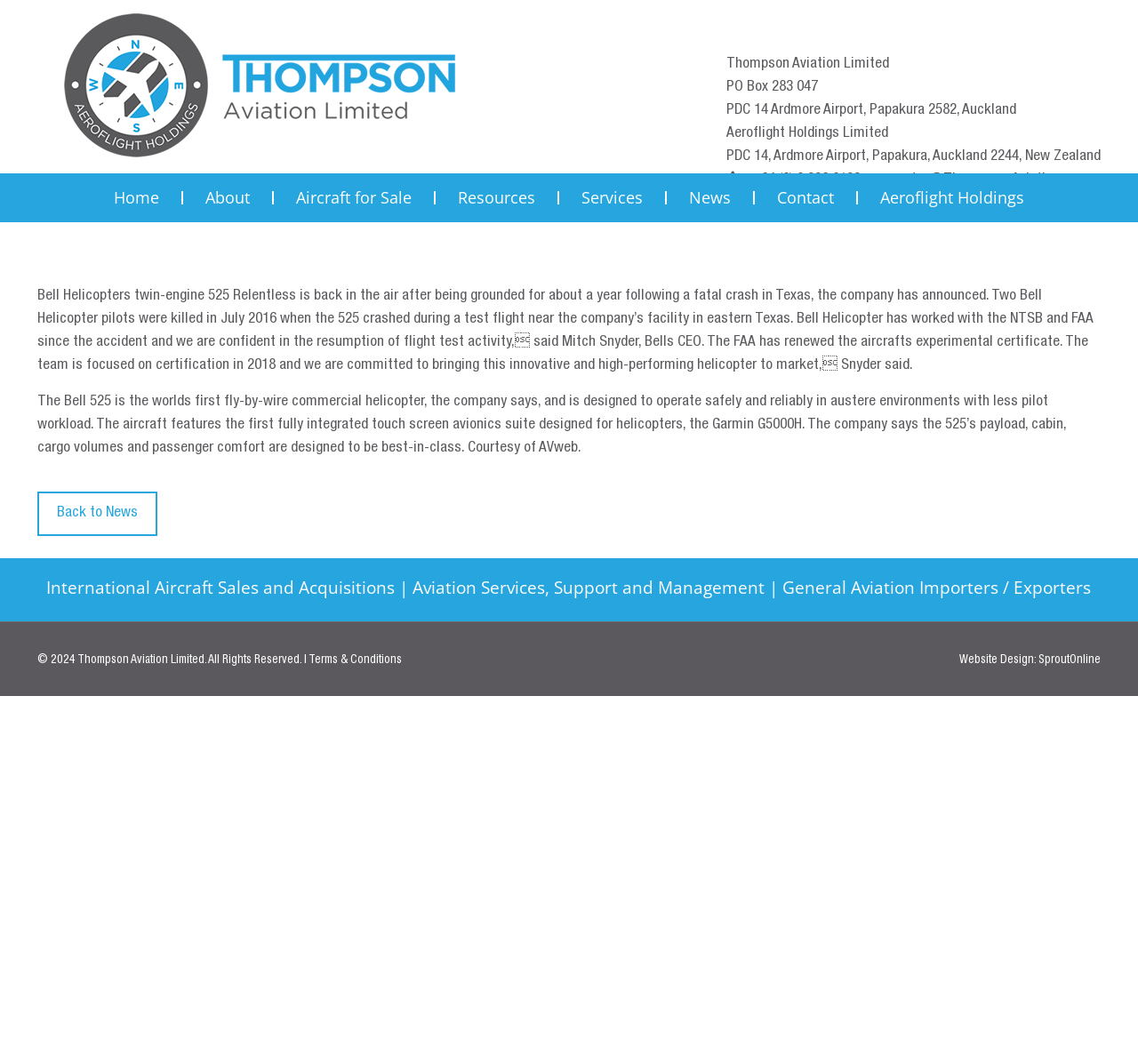Please provide a detailed answer to the question below based on the screenshot: 
What is the name of the company's CEO?

I found the name of the CEO by reading the article on the webpage, which quotes Mitch Snyder, the CEO of Bell Helicopter, as saying that the company is confident in the resumption of flight test activity.